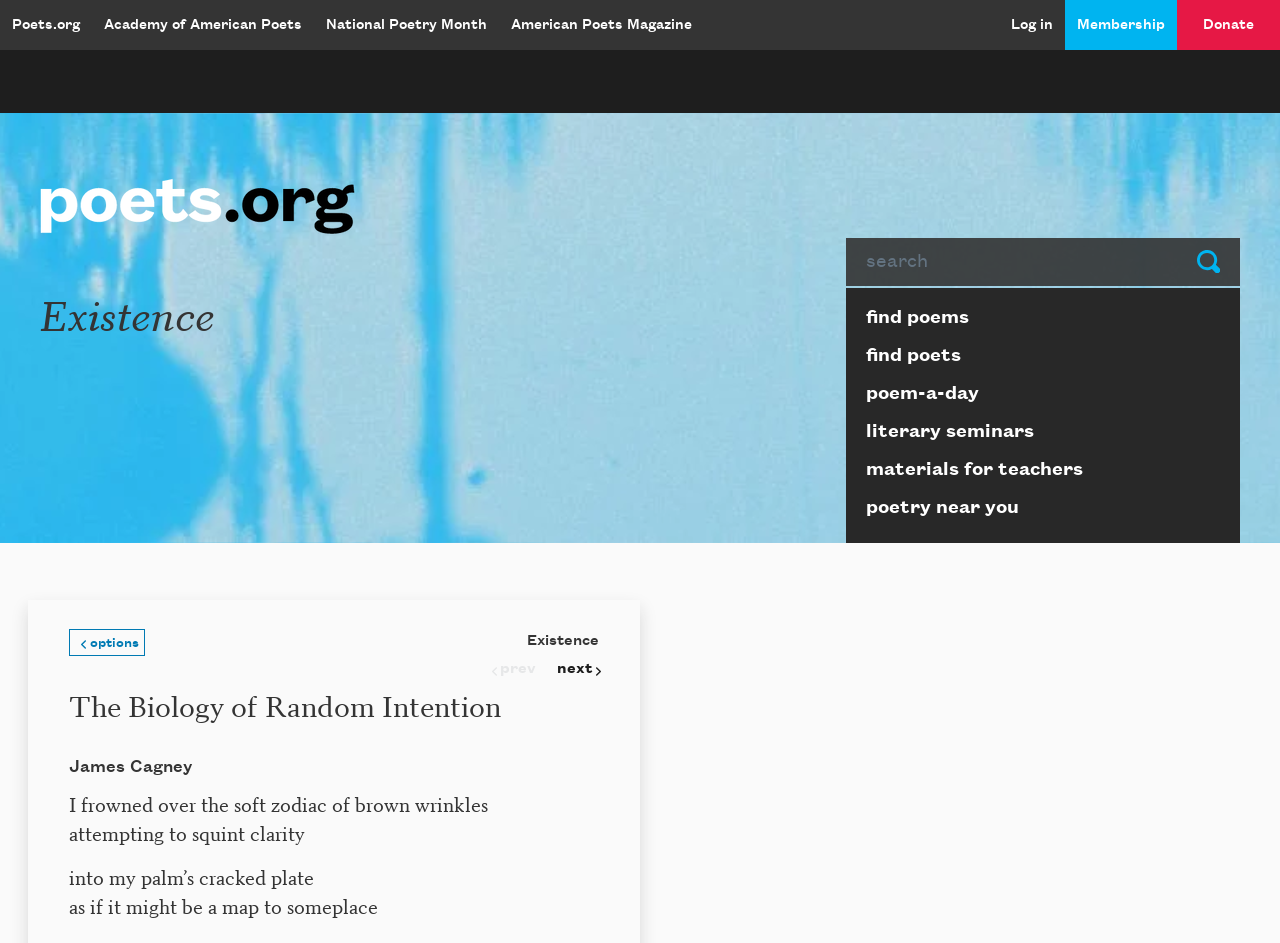Please determine the bounding box coordinates of the clickable area required to carry out the following instruction: "Read the poem 'The Biology of Random Intention'". The coordinates must be four float numbers between 0 and 1, represented as [left, top, right, bottom].

[0.054, 0.727, 0.391, 0.77]